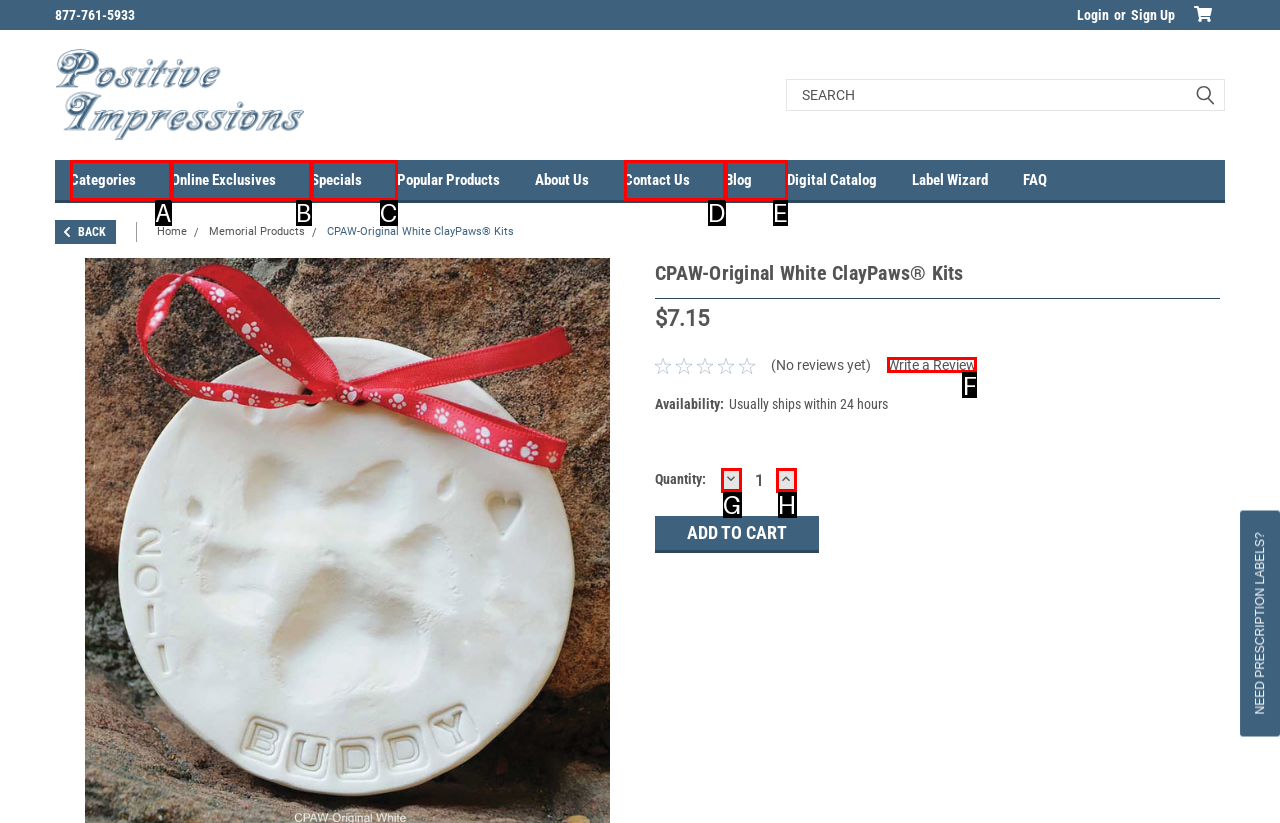Identify the correct UI element to click to follow this instruction: Write a review
Respond with the letter of the appropriate choice from the displayed options.

F